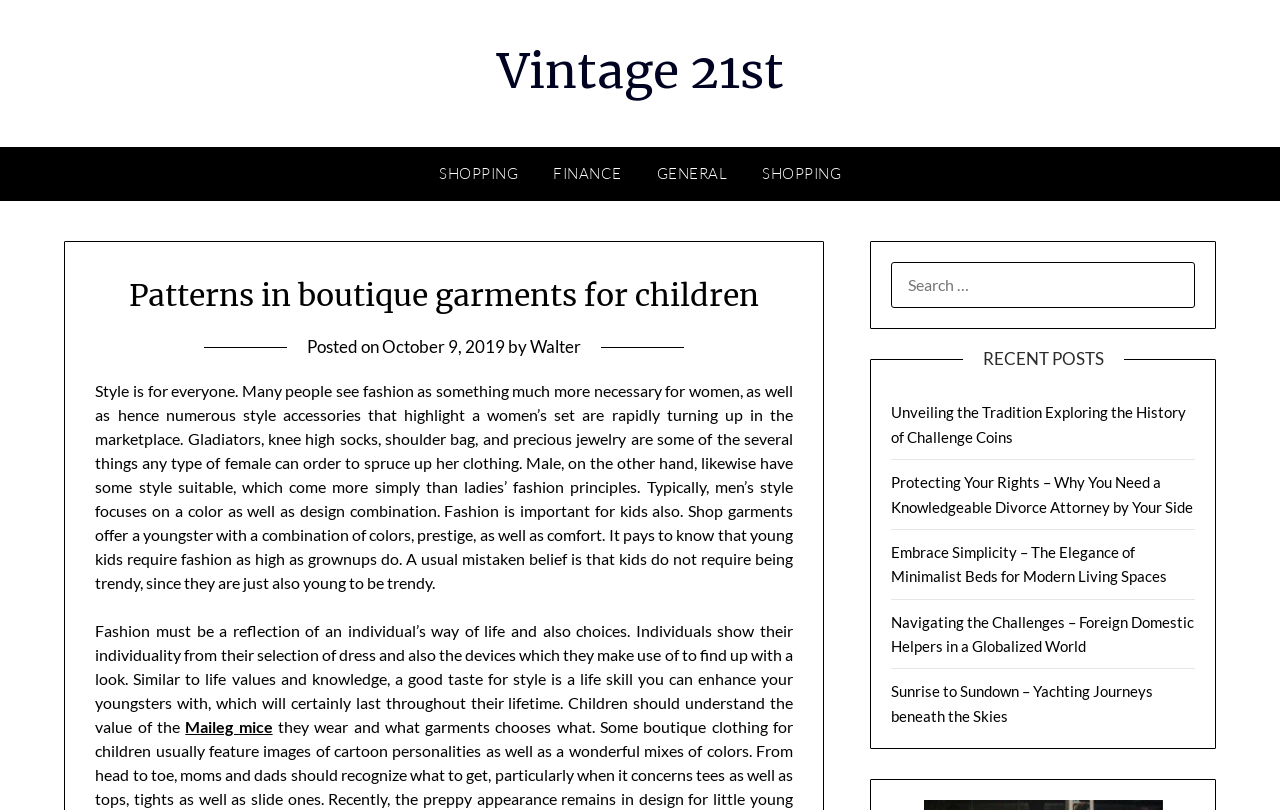Can you pinpoint the bounding box coordinates for the clickable element required for this instruction: "View 'Unveiling the Tradition Exploring the History of Challenge Coins'"? The coordinates should be four float numbers between 0 and 1, i.e., [left, top, right, bottom].

[0.696, 0.498, 0.927, 0.55]